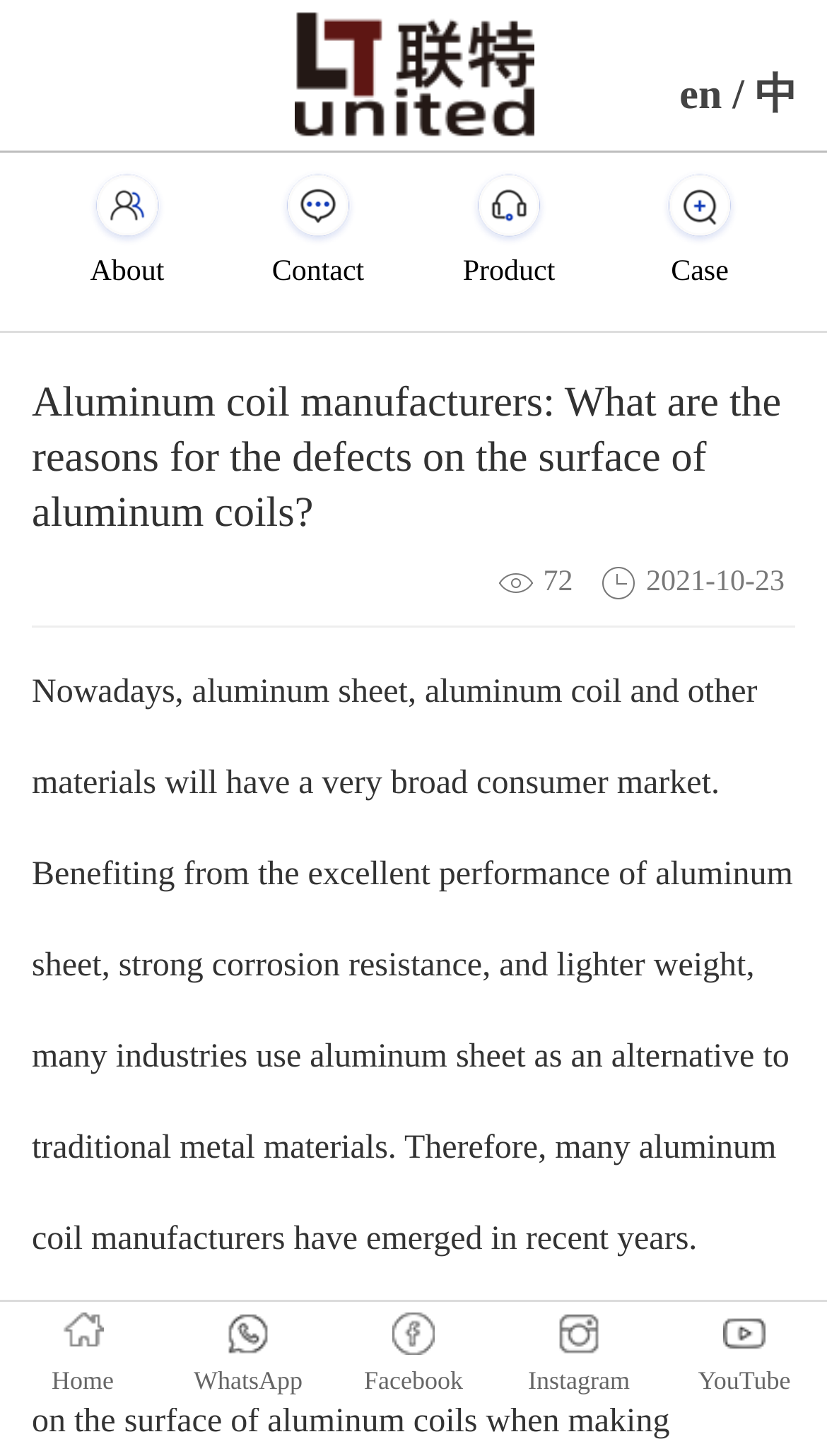From the element description: "Sean", extract the bounding box coordinates of the UI element. The coordinates should be expressed as four float numbers between 0 and 1, in the order [left, top, right, bottom].

None